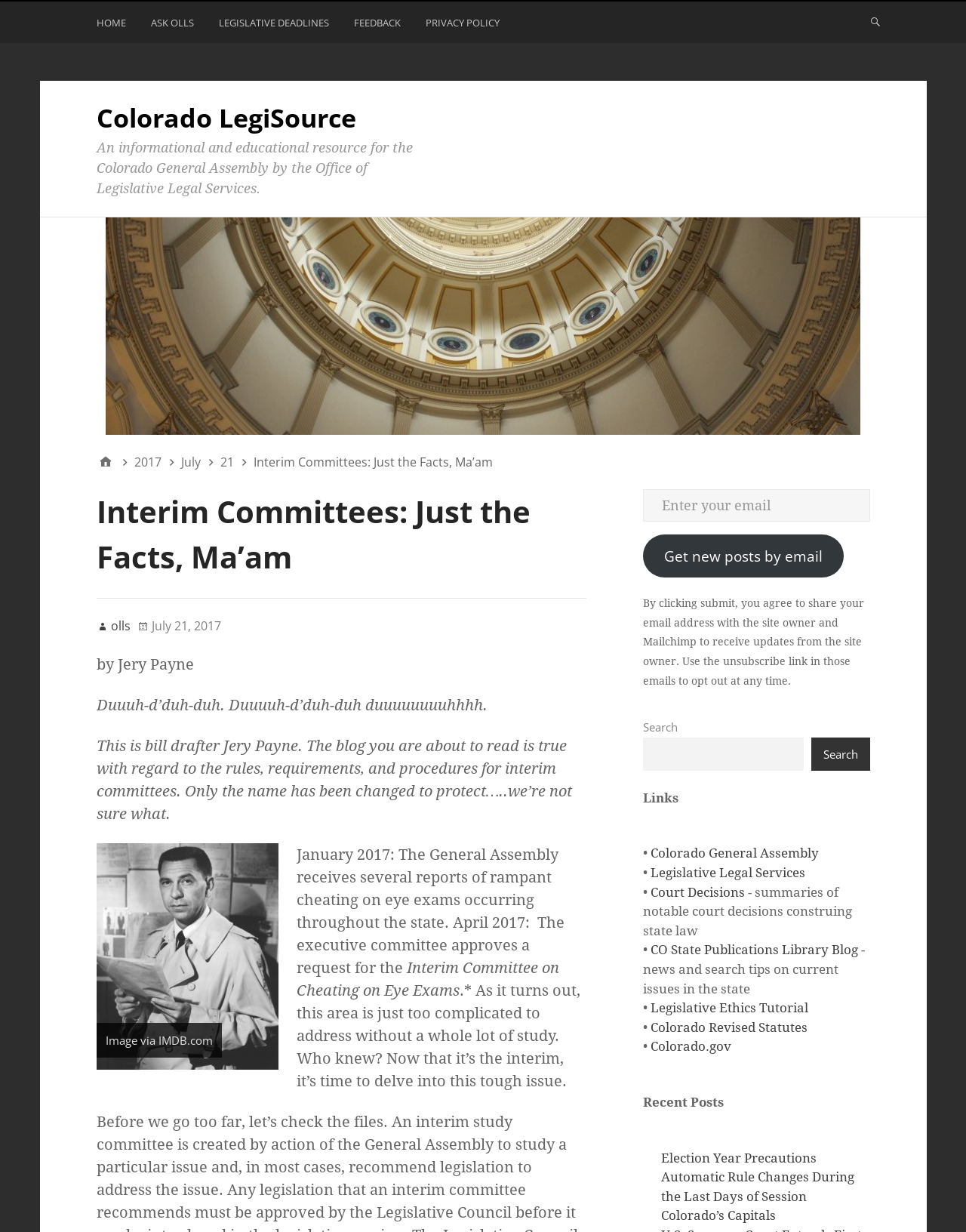Predict the bounding box coordinates of the area that should be clicked to accomplish the following instruction: "Search for something". The bounding box coordinates should consist of four float numbers between 0 and 1, i.e., [left, top, right, bottom].

[0.892, 0.007, 0.92, 0.028]